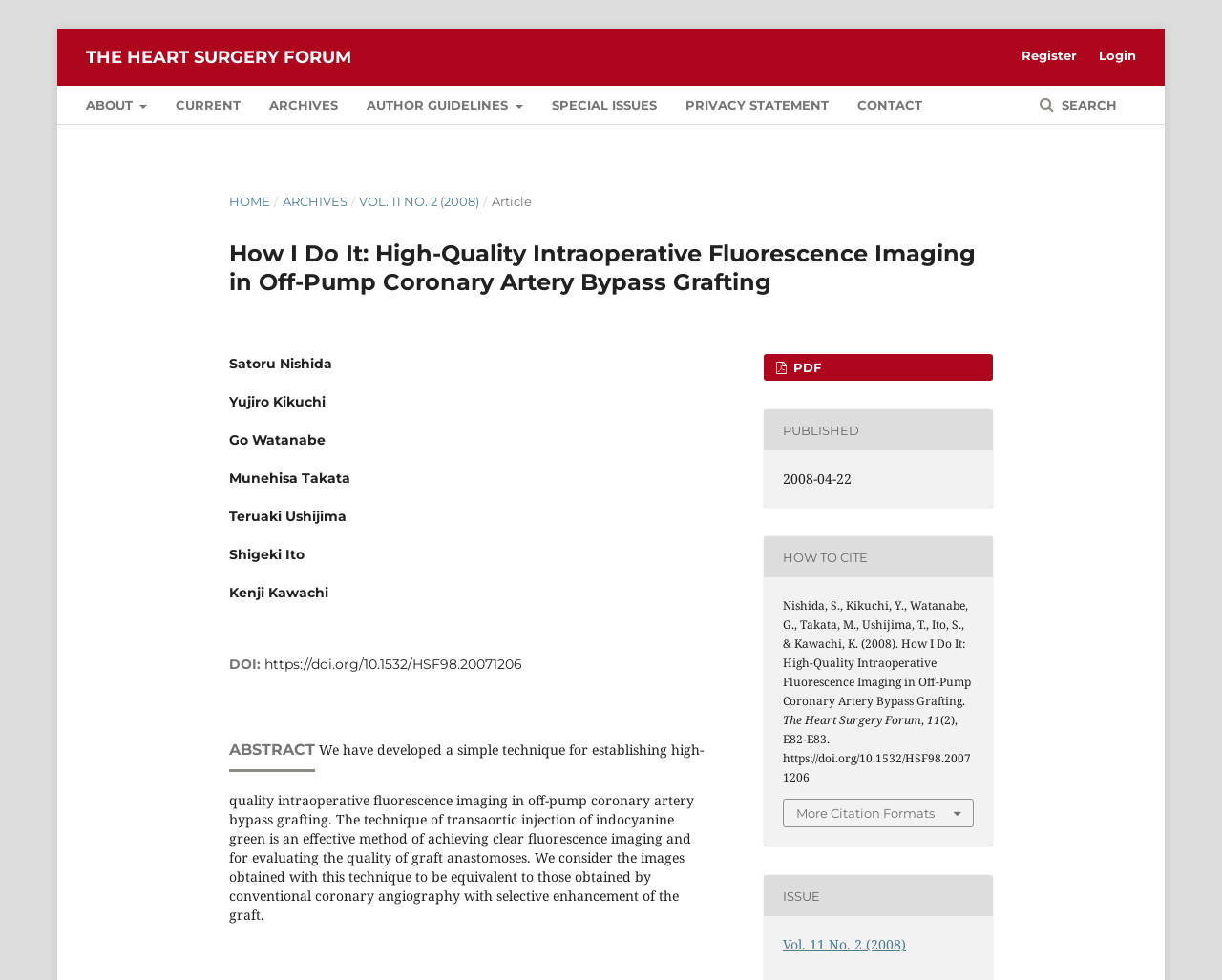What is the headline of the webpage?

How I Do It: High-Quality Intraoperative Fluorescence Imaging in Off-Pump Coronary Artery Bypass Grafting